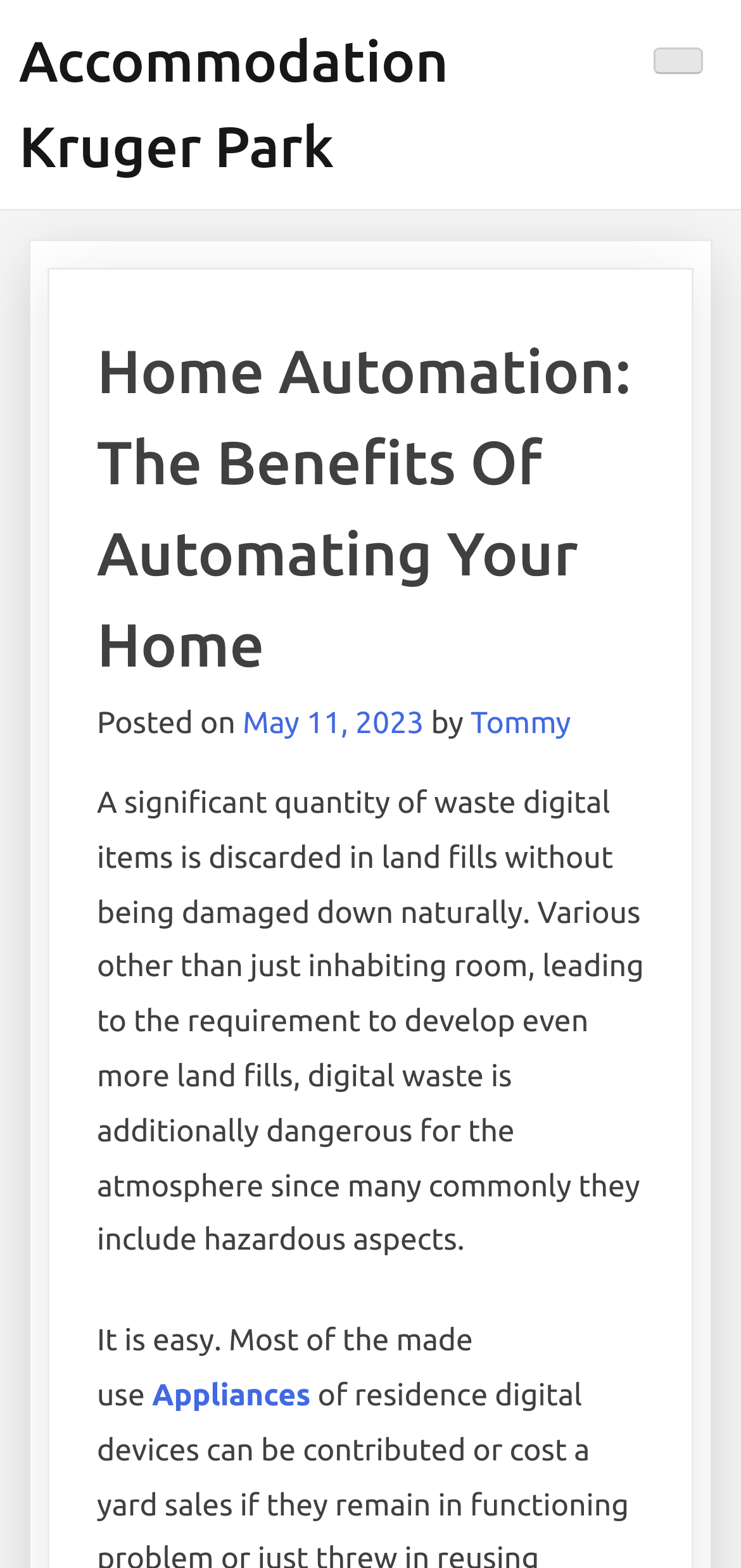From the details in the image, provide a thorough response to the question: What is the purpose of the button at the top right?

I found the purpose of the button by looking at its description 'expanded: False controls: primary-menu', which suggests that the button is used to expand or collapse the primary menu.